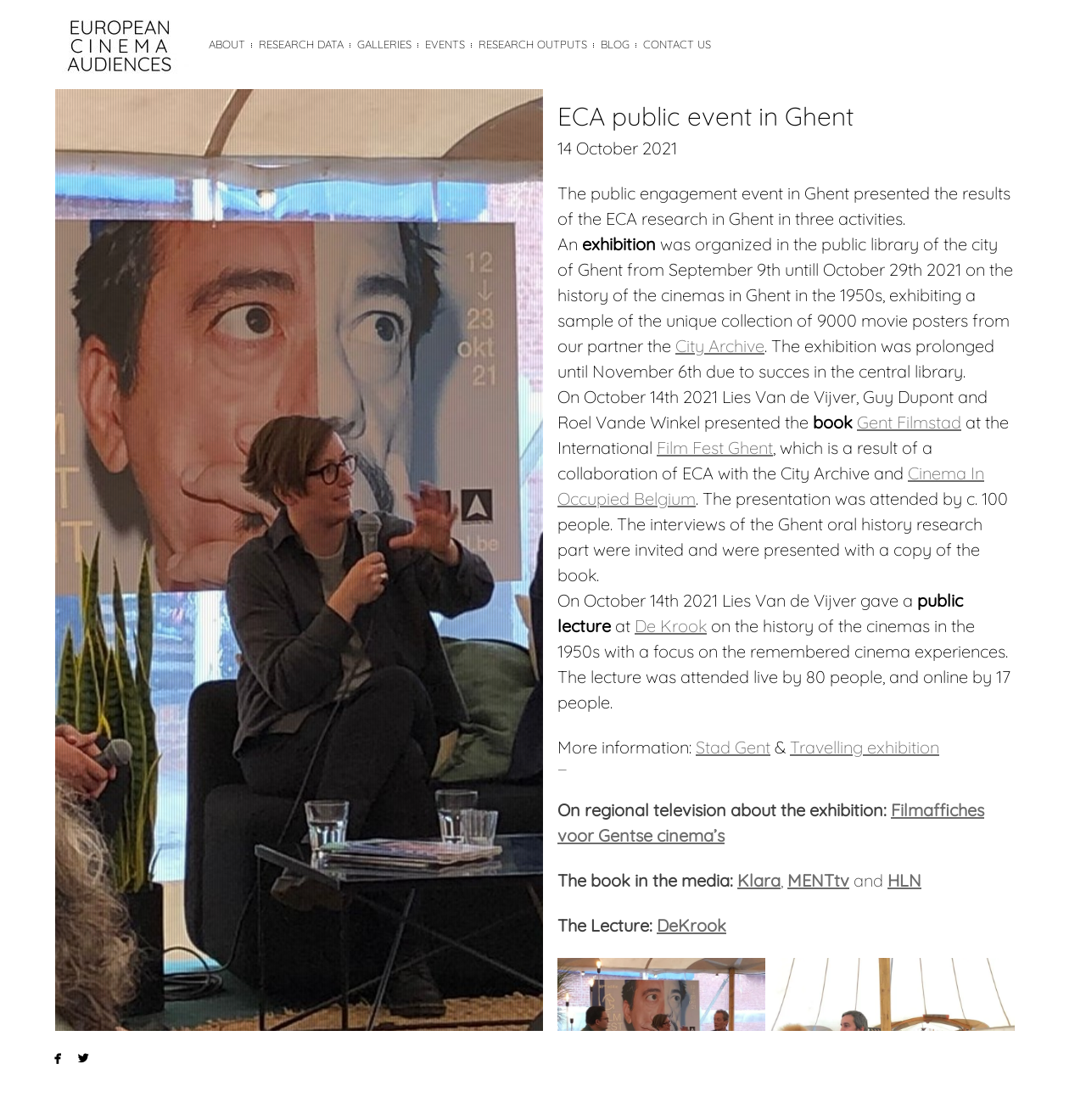Determine the bounding box coordinates of the area to click in order to meet this instruction: "Read more about the public event in Ghent".

[0.513, 0.087, 0.934, 0.121]